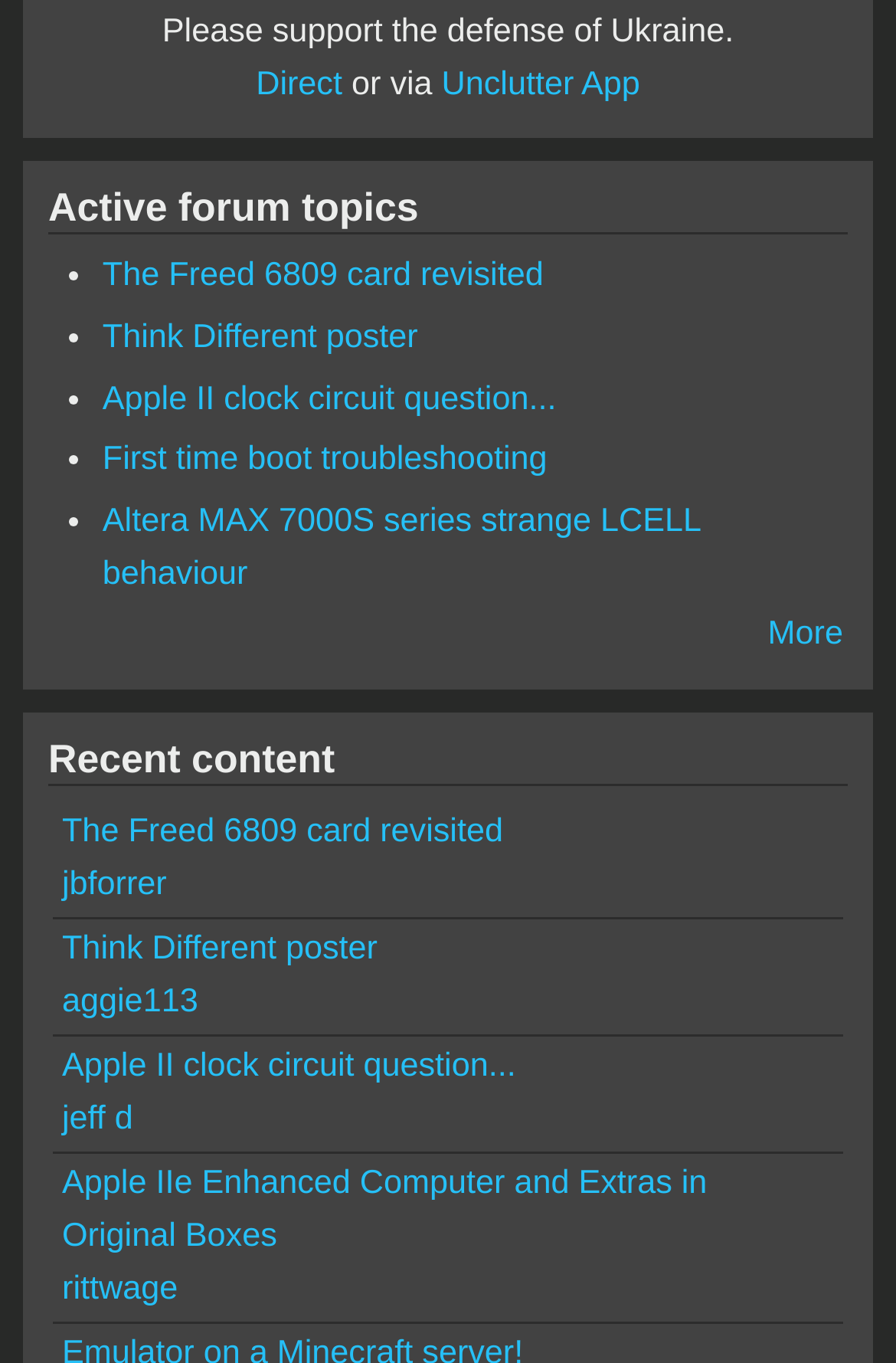How many forum topics are listed?
Please give a detailed and thorough answer to the question, covering all relevant points.

There are five list markers ('•') each followed by a link to a forum topic, indicating that there are five forum topics listed.